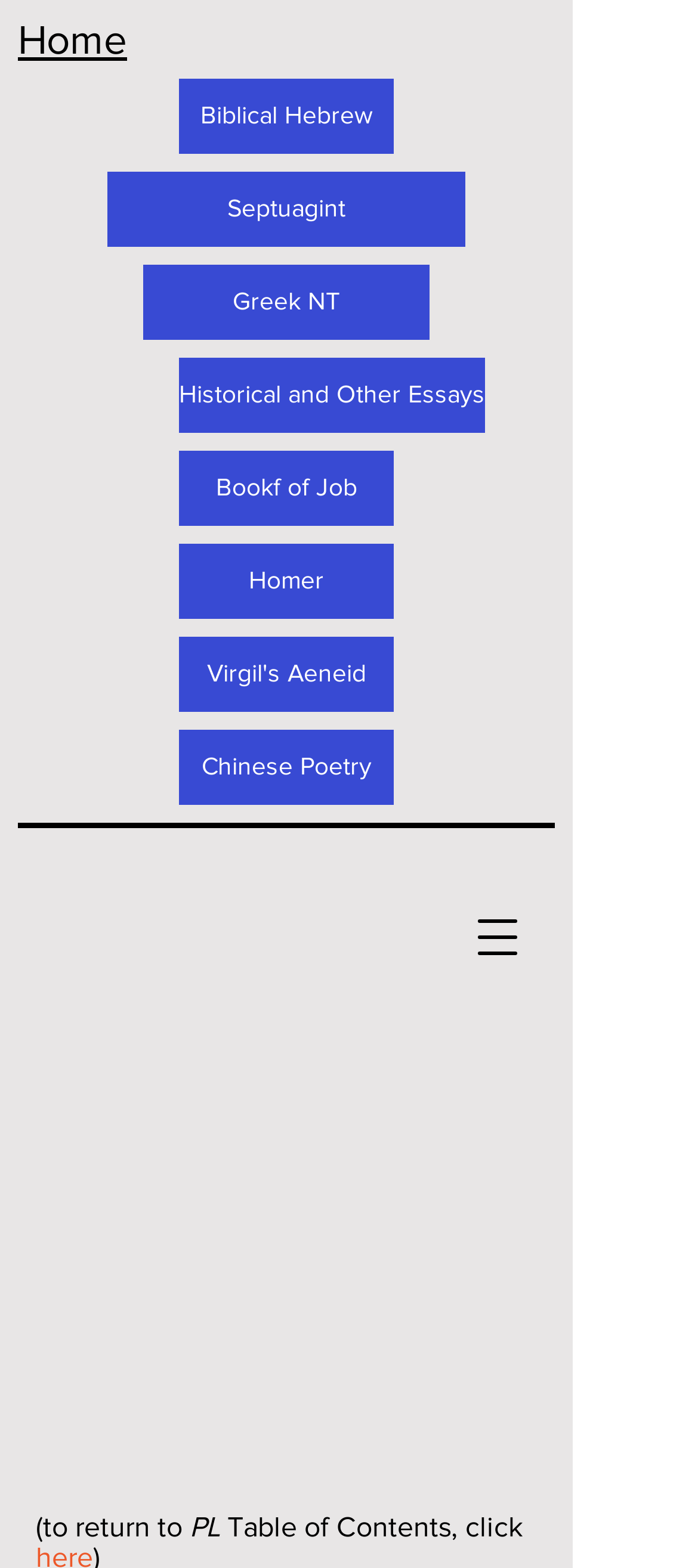Provide the bounding box coordinates, formatted as (top-left x, top-left y, bottom-right x, bottom-right y), with all values being floating point numbers between 0 and 1. Identify the bounding box of the UI element that matches the description: parent_node: Home aria-label="Open navigation menu"

[0.649, 0.569, 0.777, 0.626]